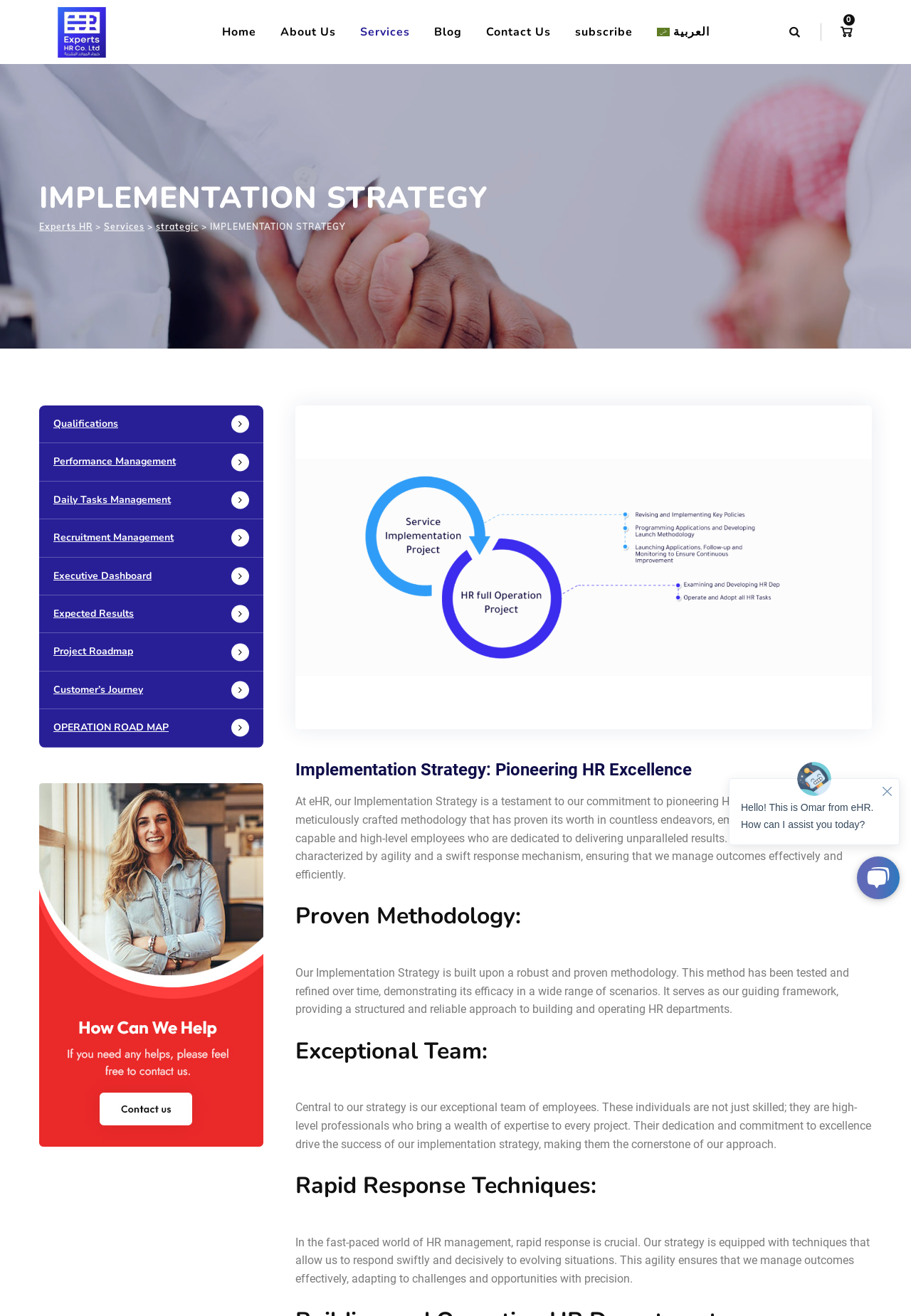Locate the bounding box coordinates of the clickable part needed for the task: "Click on the 'Subscribe' link".

[0.631, 0.0, 0.695, 0.049]